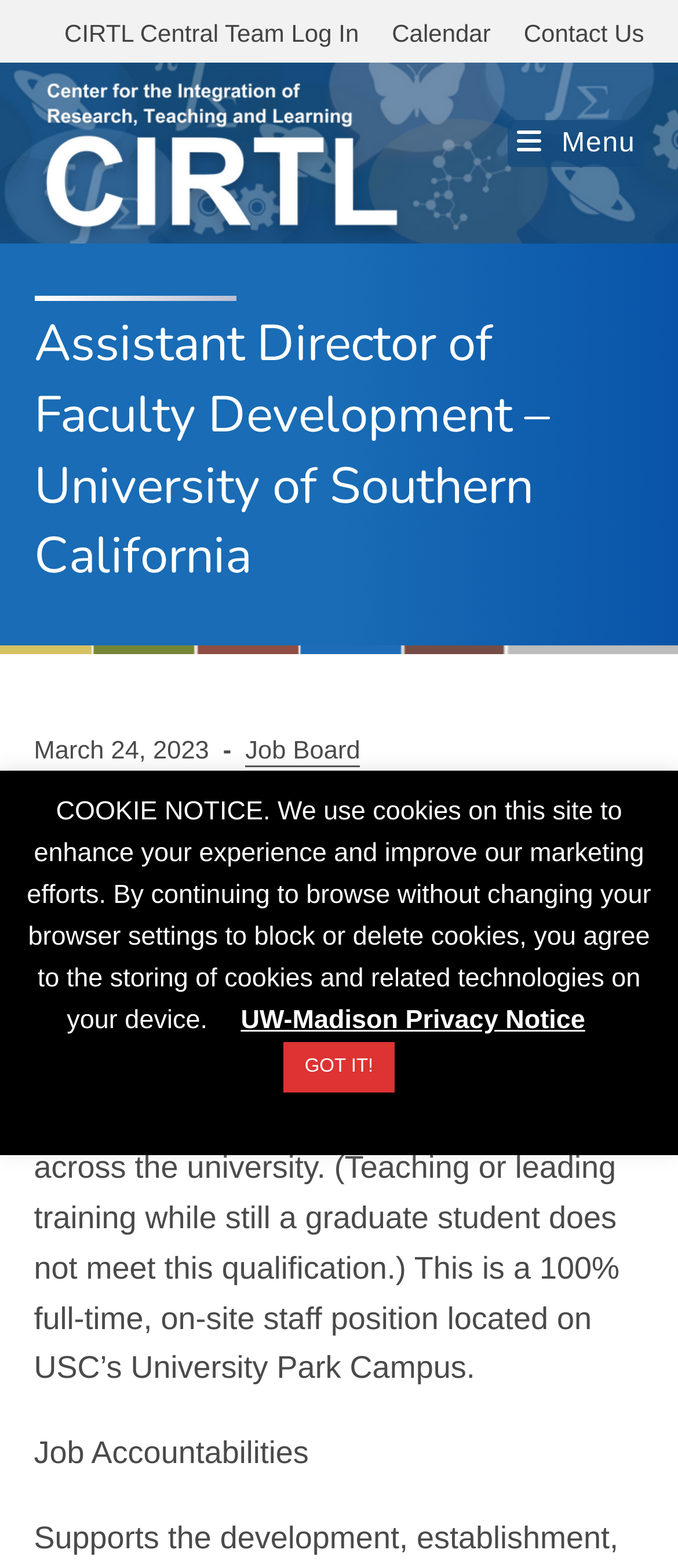Determine the bounding box coordinates of the section to be clicked to follow the instruction: "go to CIRTL Network". The coordinates should be given as four float numbers between 0 and 1, formatted as [left, top, right, bottom].

[0.05, 0.047, 0.599, 0.155]